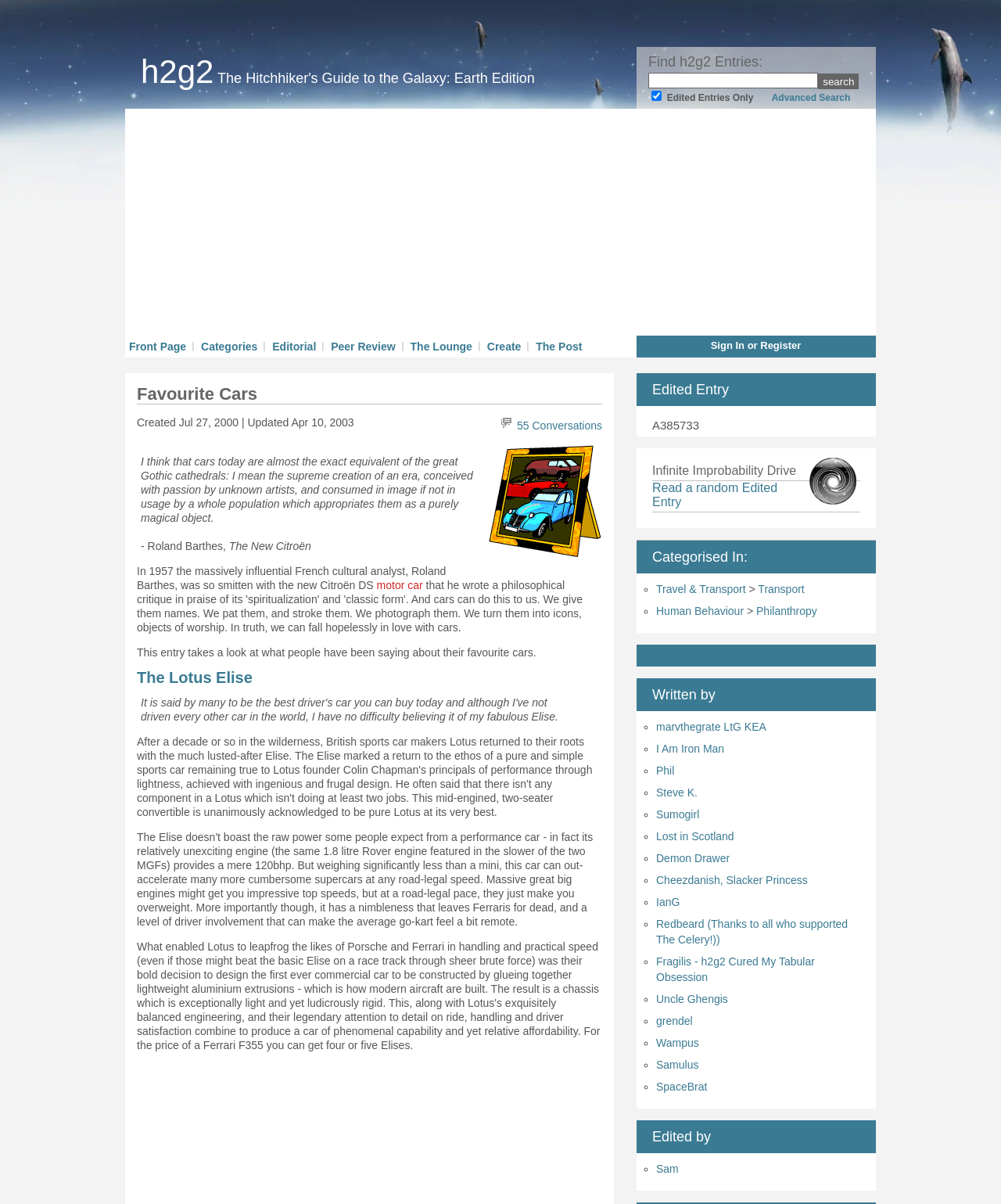Please identify the bounding box coordinates of the region to click in order to complete the task: "Read a random Edited Entry". The coordinates must be four float numbers between 0 and 1, specified as [left, top, right, bottom].

[0.652, 0.4, 0.777, 0.422]